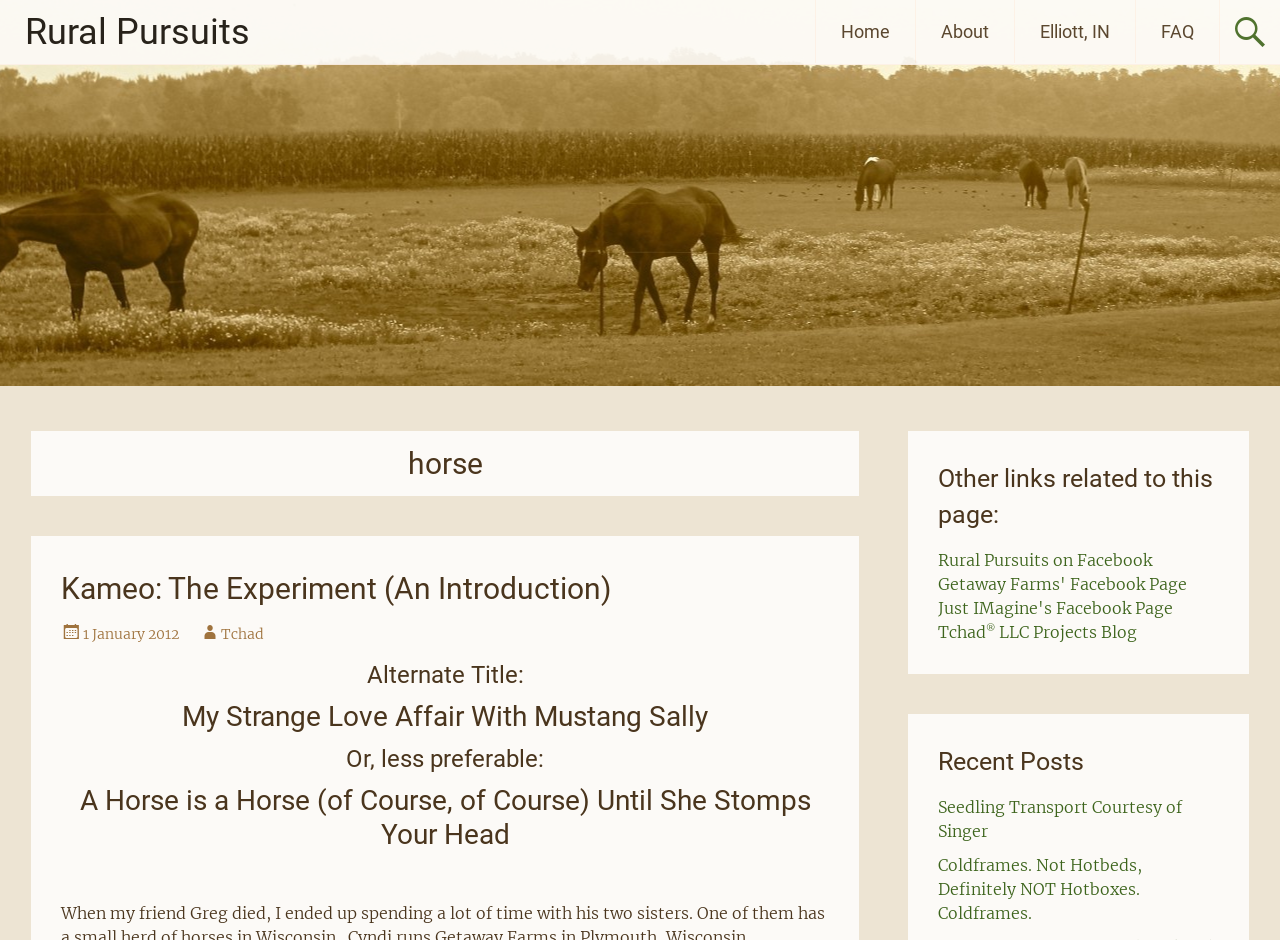Based on the image, please respond to the question with as much detail as possible:
What is the title of the first article?

The first article is located in the main content area of the page and has a heading element with the text 'Kameo: The Experiment (An Introduction)'. This is also confirmed by the link with the same text, which is likely the article's title.